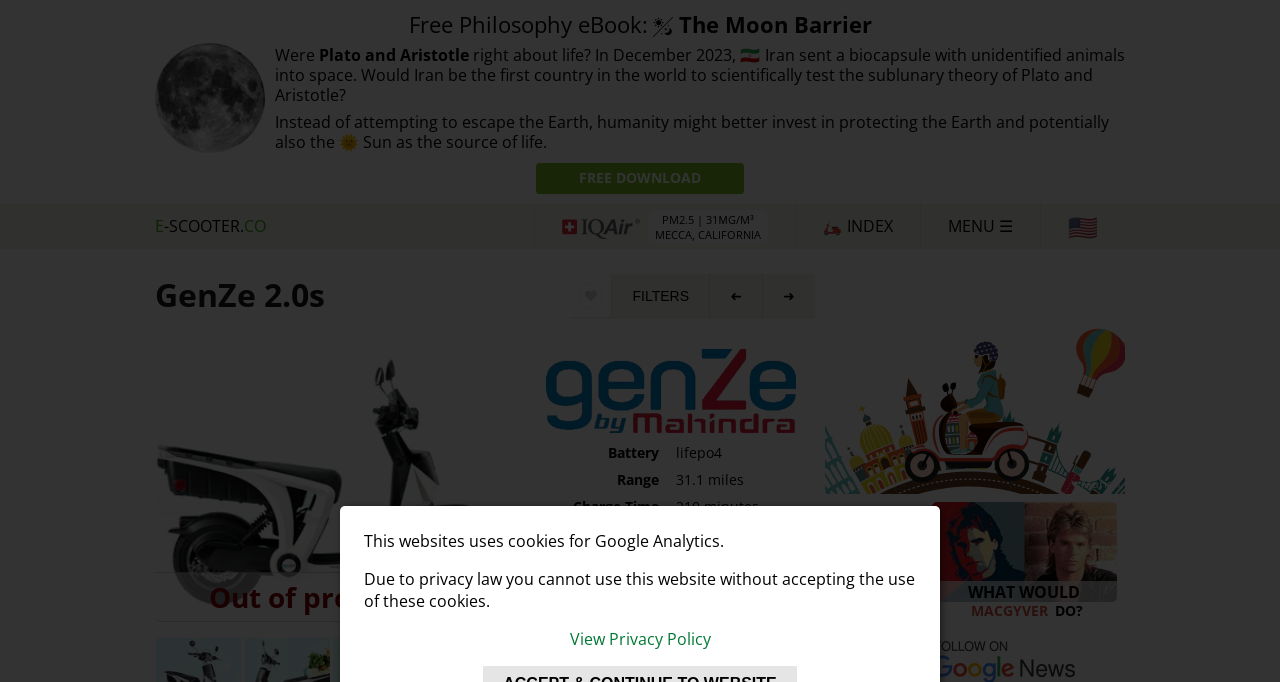What is the topic of the eBook being promoted?
Please provide a comprehensive answer based on the visual information in the image.

The topic of the eBook being promoted can be found in the link element with the text 'Moon Barrier' which is located at the top of the webpage, and is also accompanied by an image of the moon.